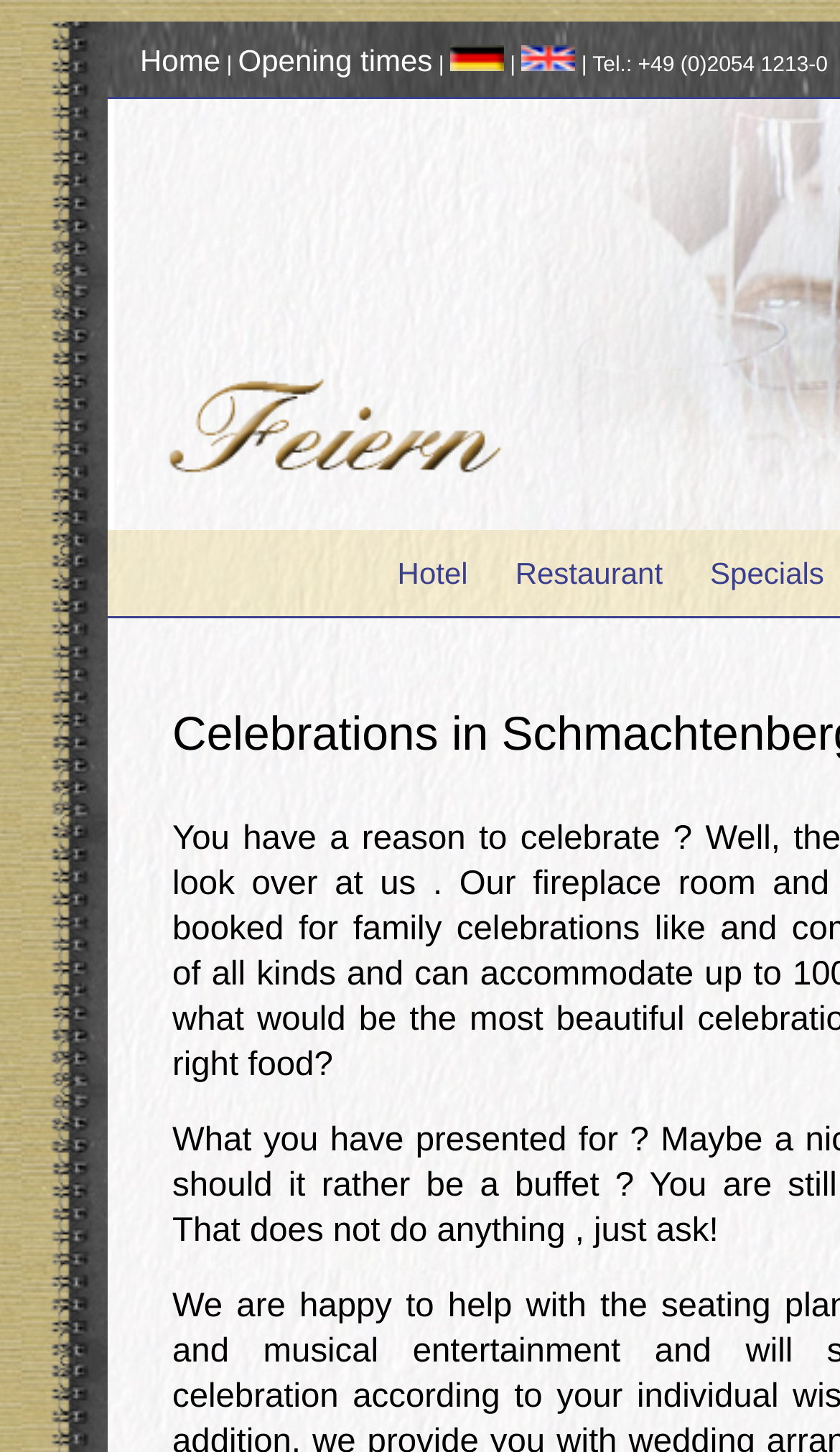How many main sections are on the webpage? Refer to the image and provide a one-word or short phrase answer.

3